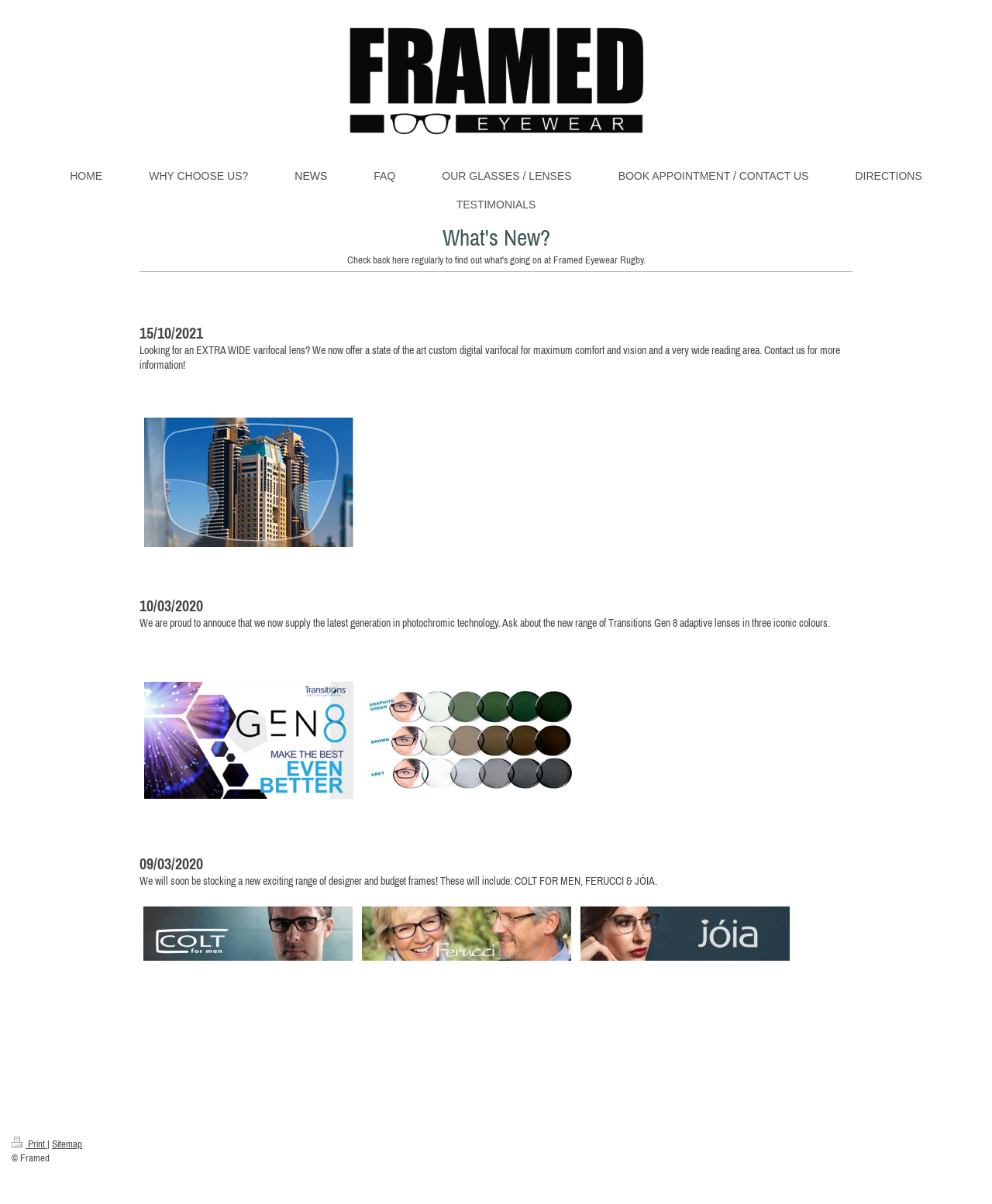Please specify the coordinates of the bounding box for the element that should be clicked to carry out this instruction: "print the page". The coordinates must be four float numbers between 0 and 1, formatted as [left, top, right, bottom].

[0.012, 0.945, 0.048, 0.955]